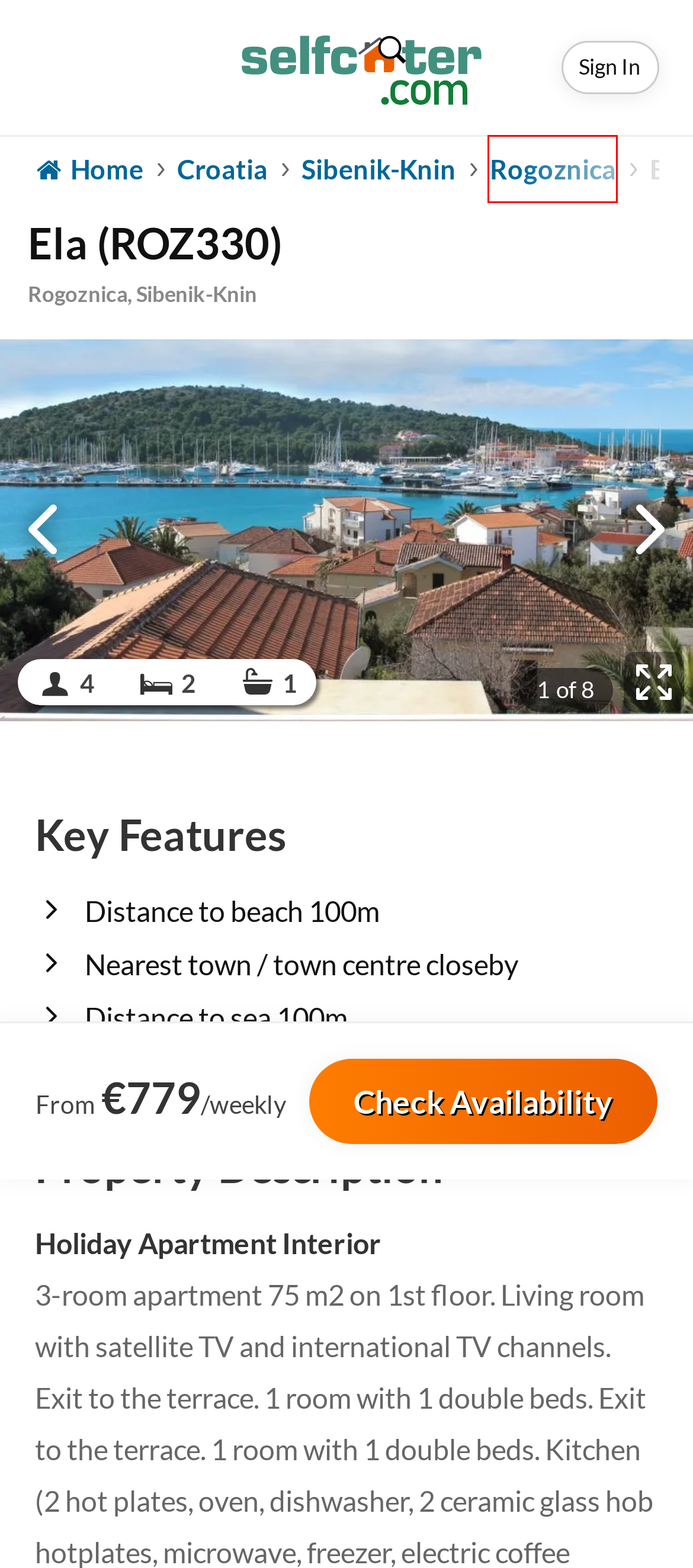Check out the screenshot of a webpage with a red rectangle bounding box. Select the best fitting webpage description that aligns with the new webpage after clicking the element inside the bounding box. Here are the candidates:
A. Villas & Apartments Sibenik-Knin
B. List your property with Selfcater.com
C. Villas & Apartments Croatia
D. Villas & Apartments Rogoznica
E. Sign in to your account | Selfcater.com
F. Marina Apartment 2 | Holiday Rental in Rogoznica, Sibenik-Knin
G. Marina Apartment 4 | Holiday Rental in Rogoznica, Sibenik-Knin
H. GDPR Privacy & Terms

D